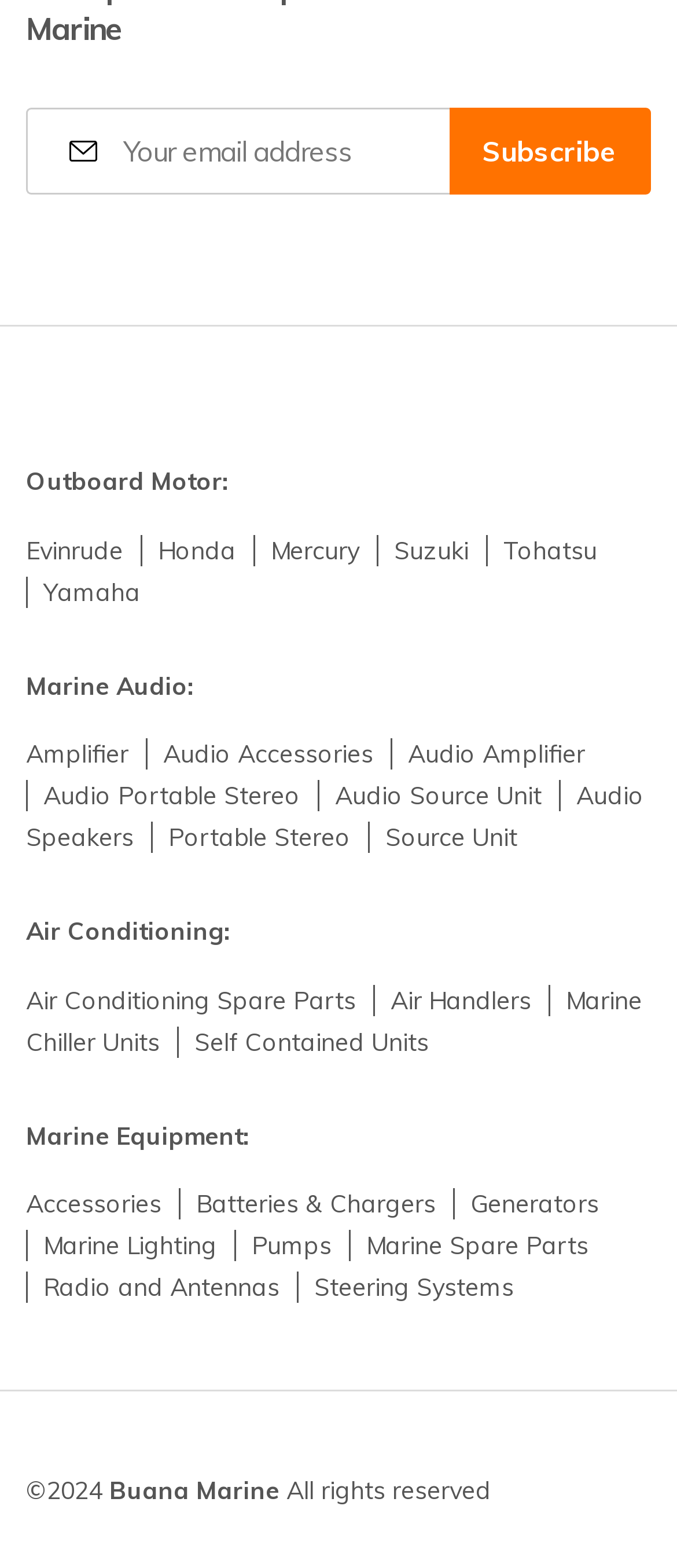Please find the bounding box coordinates of the element that must be clicked to perform the given instruction: "Subscribe to the newsletter". The coordinates should be four float numbers from 0 to 1, i.e., [left, top, right, bottom].

[0.663, 0.069, 0.962, 0.124]